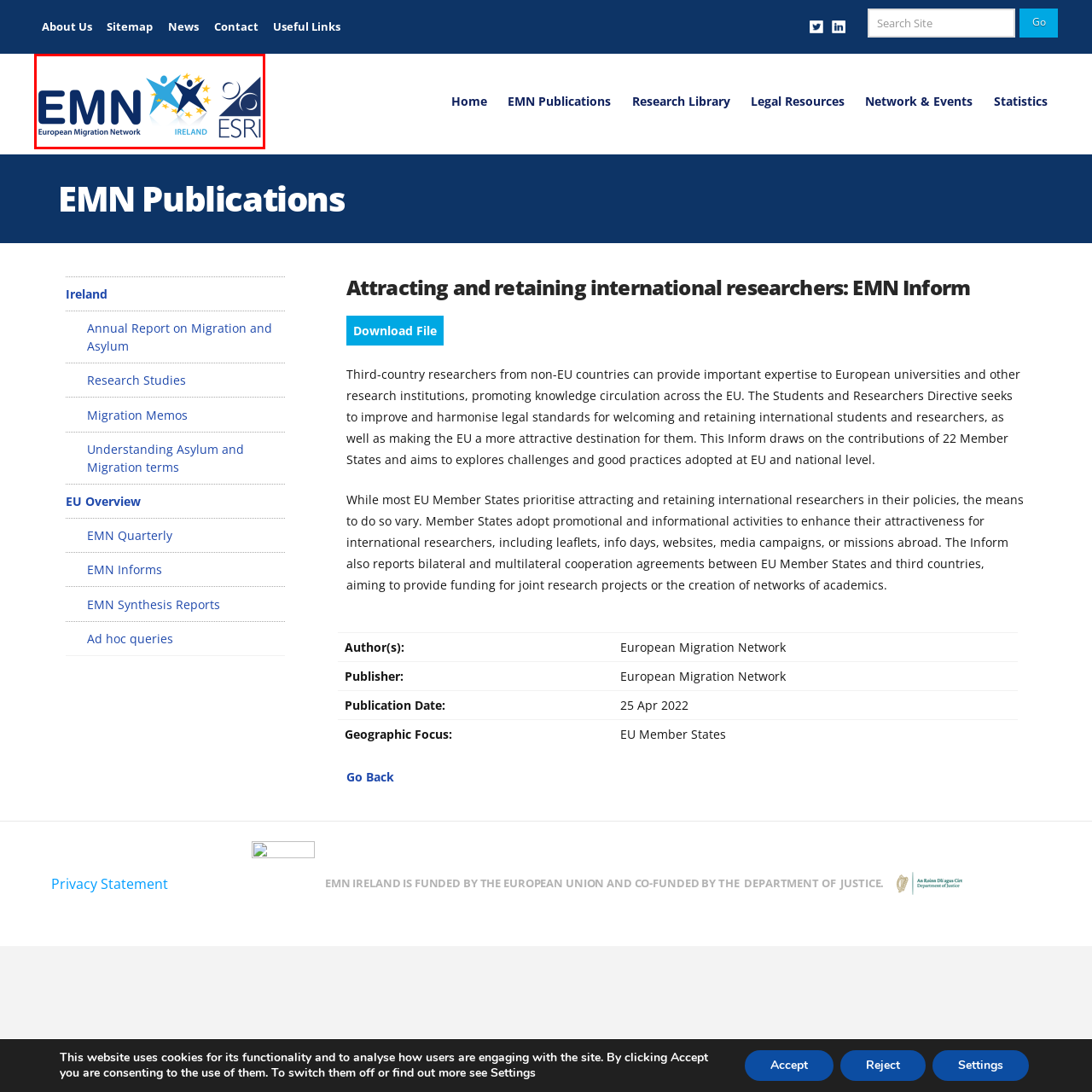Observe the image encased in the red box and deliver an in-depth response to the subsequent question by interpreting the details within the image:
How many stylized figures are in the dynamic graphic?

The dynamic graphic symbolizes collaboration and research, featuring two stylized figures in blue and yellow, surrounded by stars, which represents solidarity and integration within the European context.